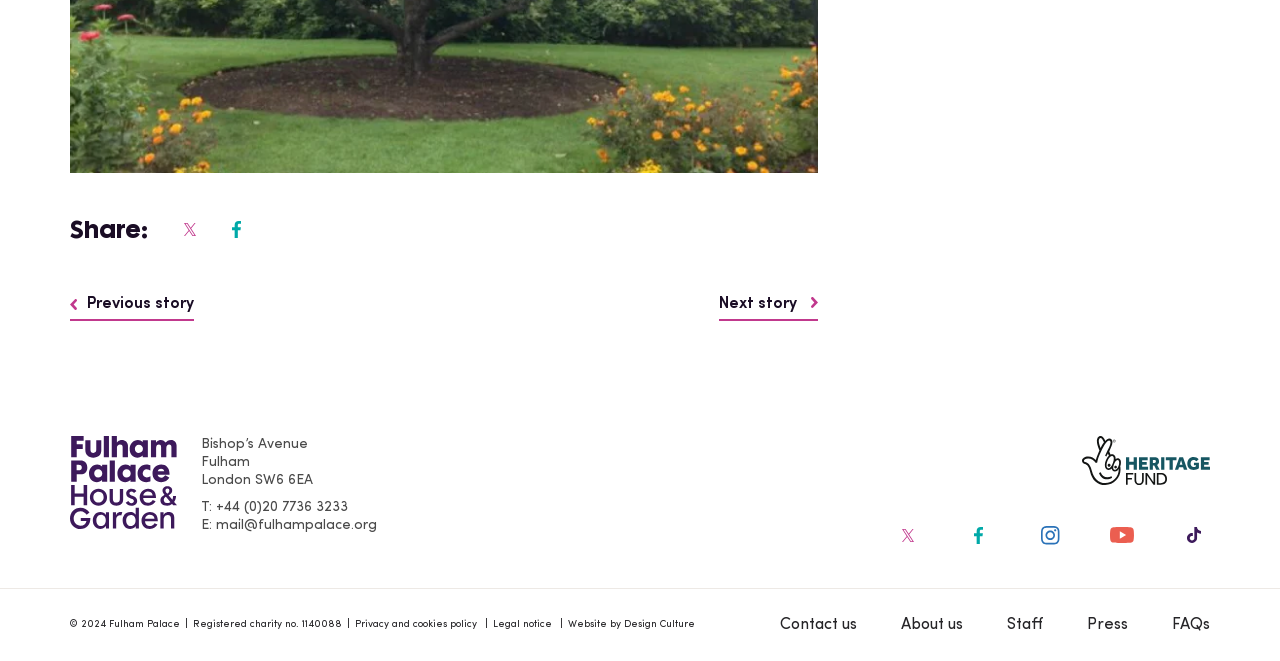Using the webpage screenshot, find the UI element described by Staff. Provide the bounding box coordinates in the format (top-left x, top-left y, bottom-right x, bottom-right y), ensuring all values are floating point numbers between 0 and 1.

[0.787, 0.933, 0.815, 0.958]